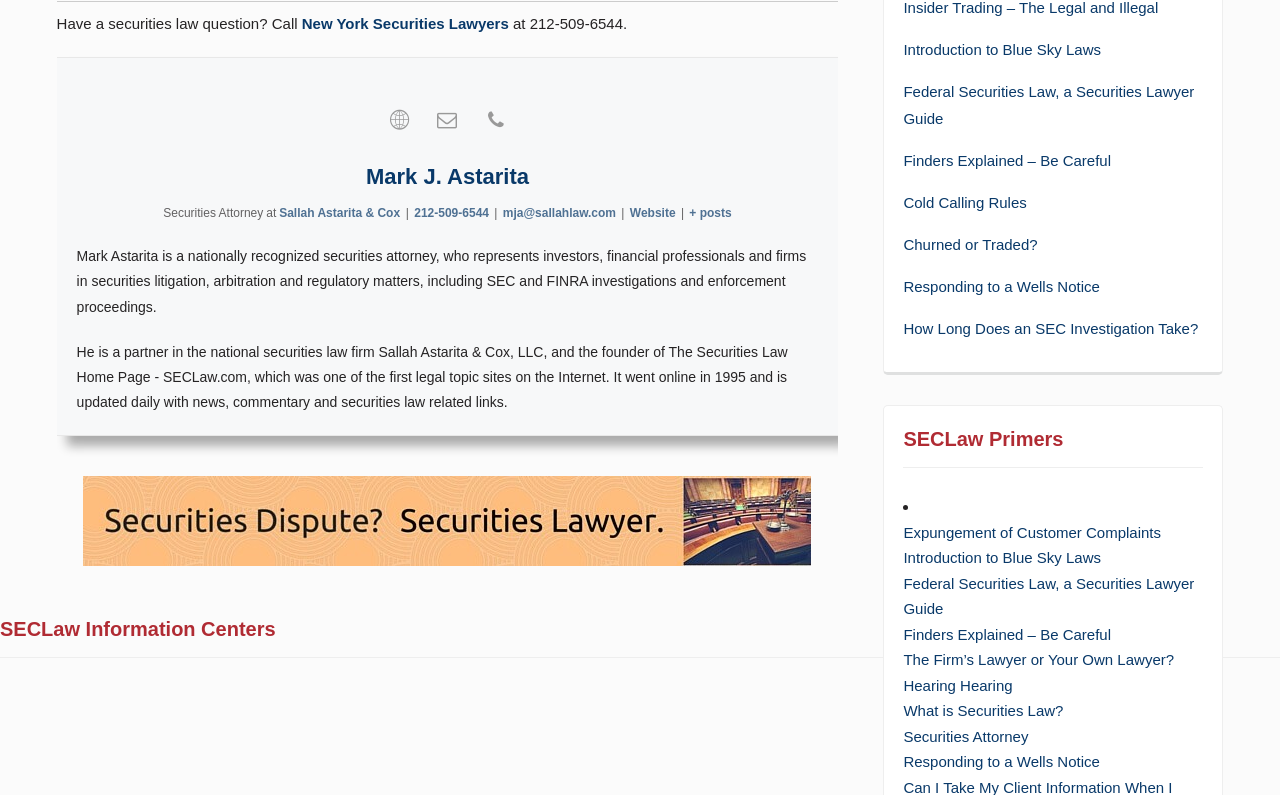Given the description New York Securities Lawyers, predict the bounding box coordinates of the UI element. Ensure the coordinates are in the format (top-left x, top-left y, bottom-right x, bottom-right y) and all values are between 0 and 1.

[0.236, 0.019, 0.397, 0.04]